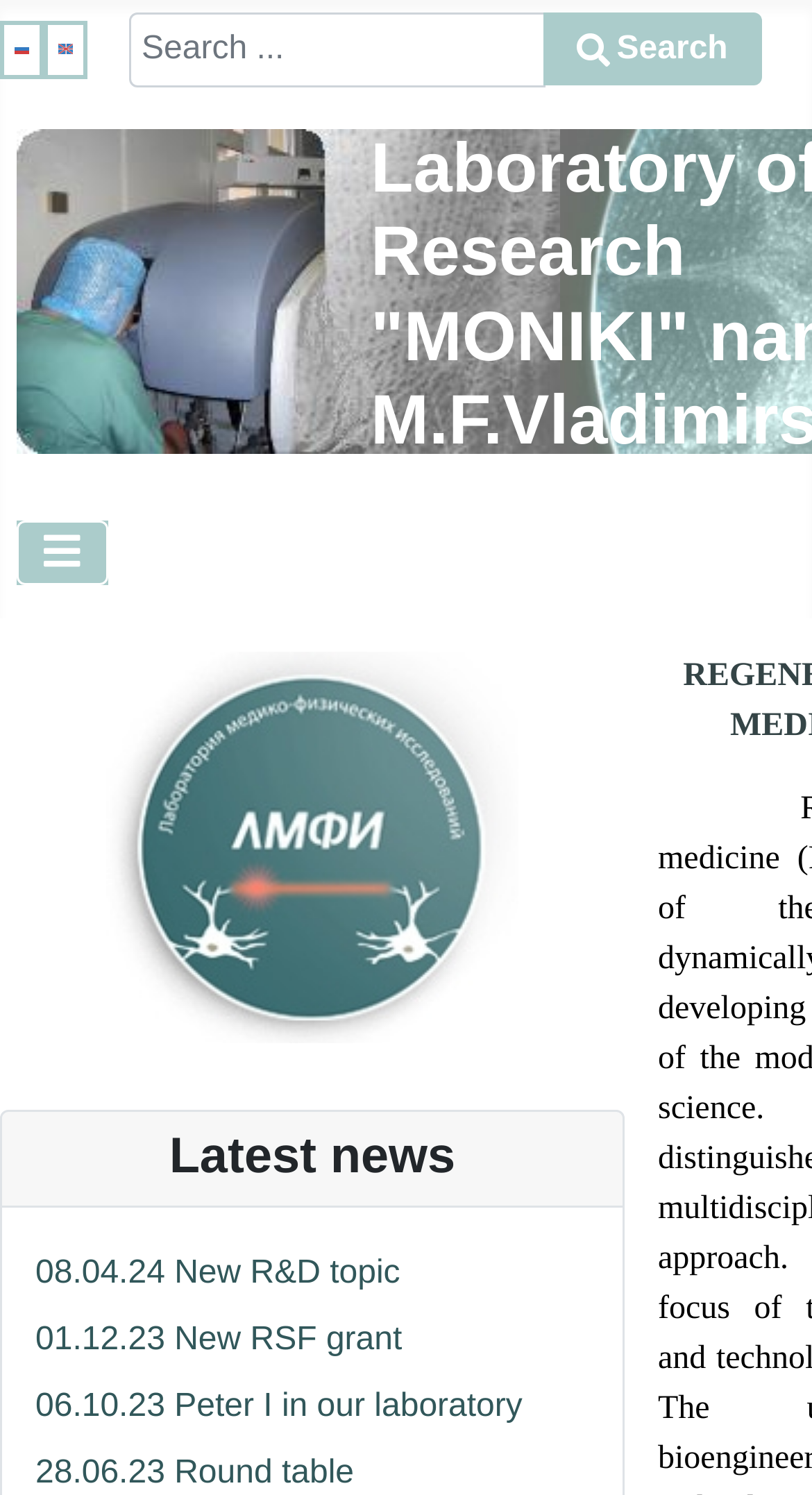By analyzing the image, answer the following question with a detailed response: How many language options are available?

I found a listbox with two options, 'русский' and 'English (UK)', which suggests that there are two language options available on this webpage.